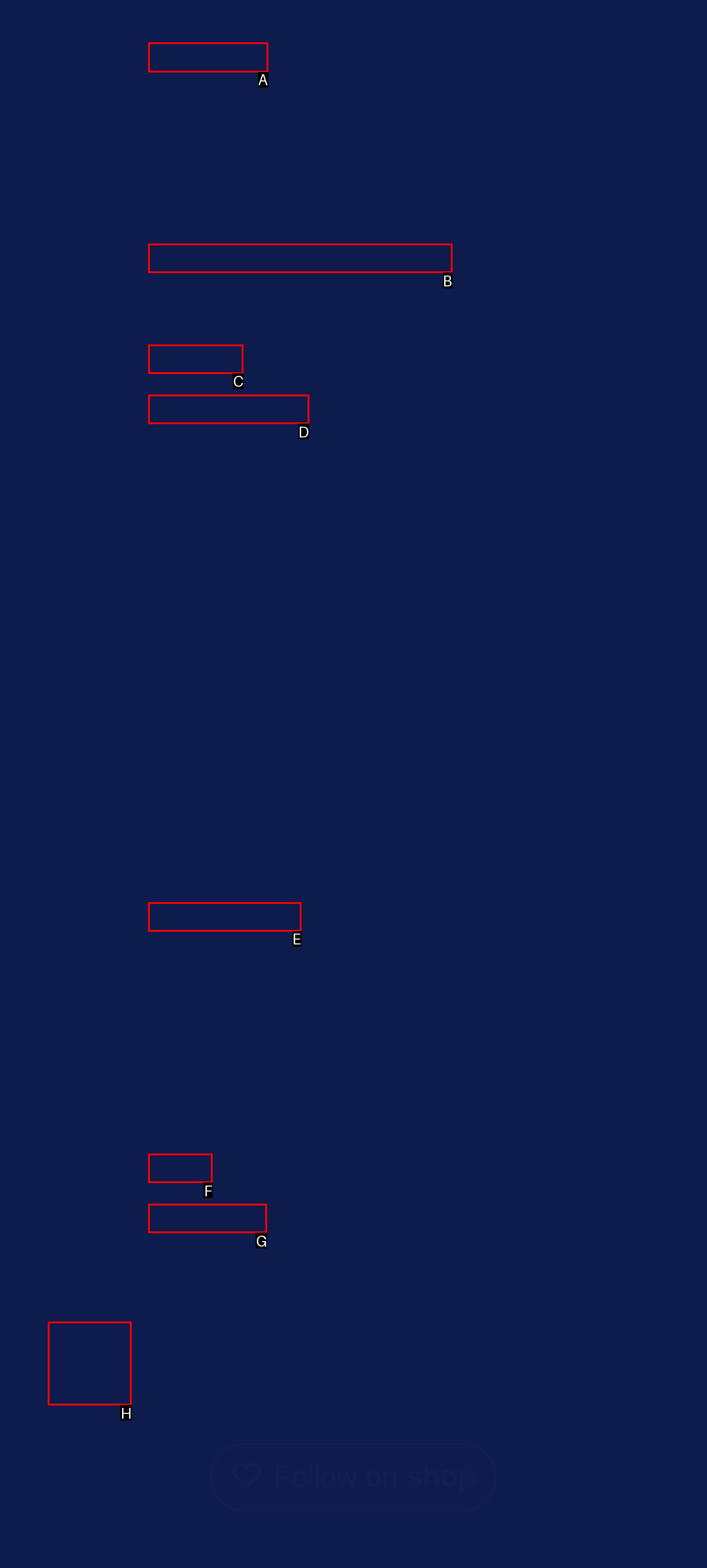Tell me the letter of the UI element I should click to accomplish the task: Click on Curtains based on the choices provided in the screenshot.

A